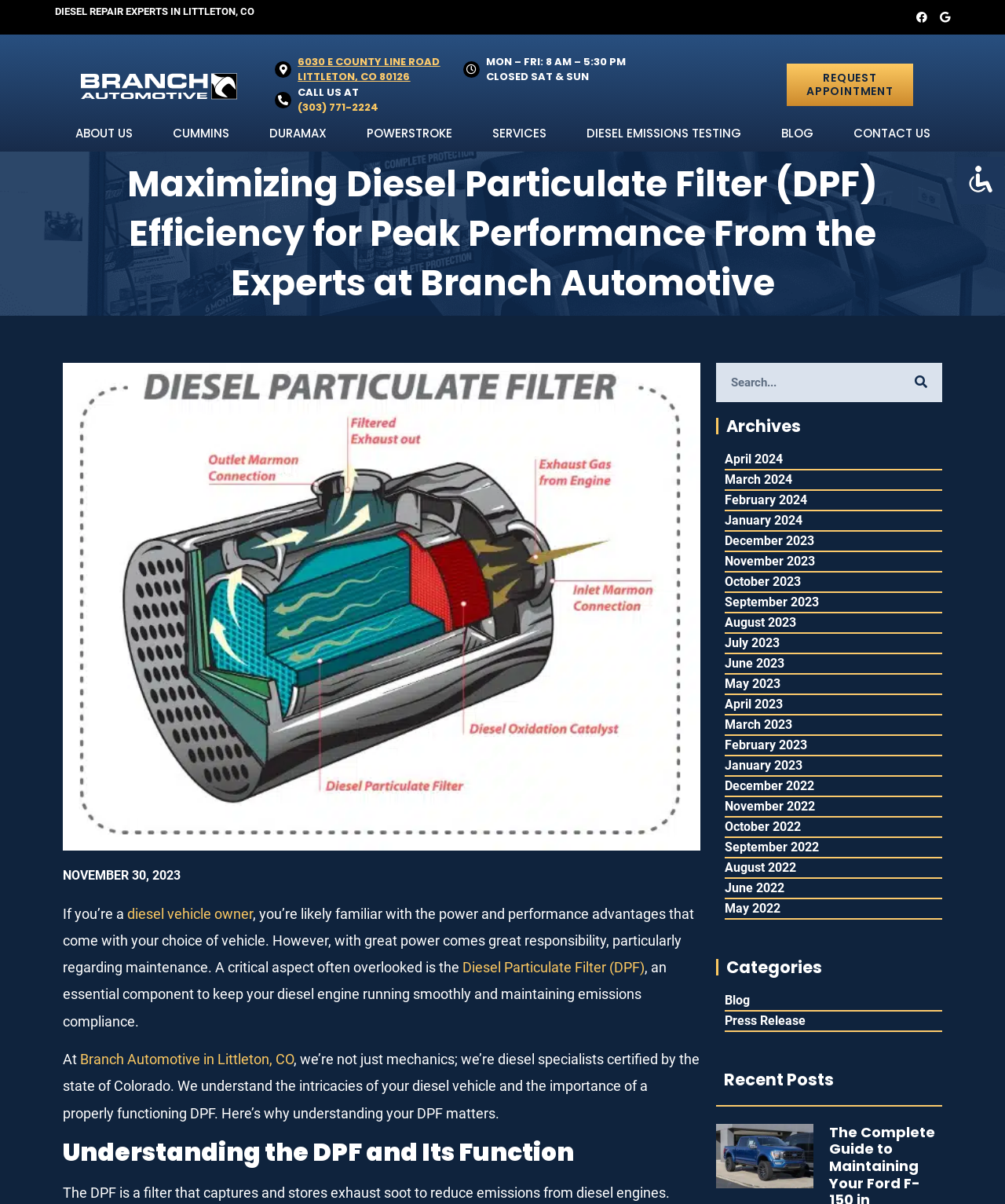What is the phone number to call for diesel repair services? Observe the screenshot and provide a one-word or short phrase answer.

(303) 771-2224